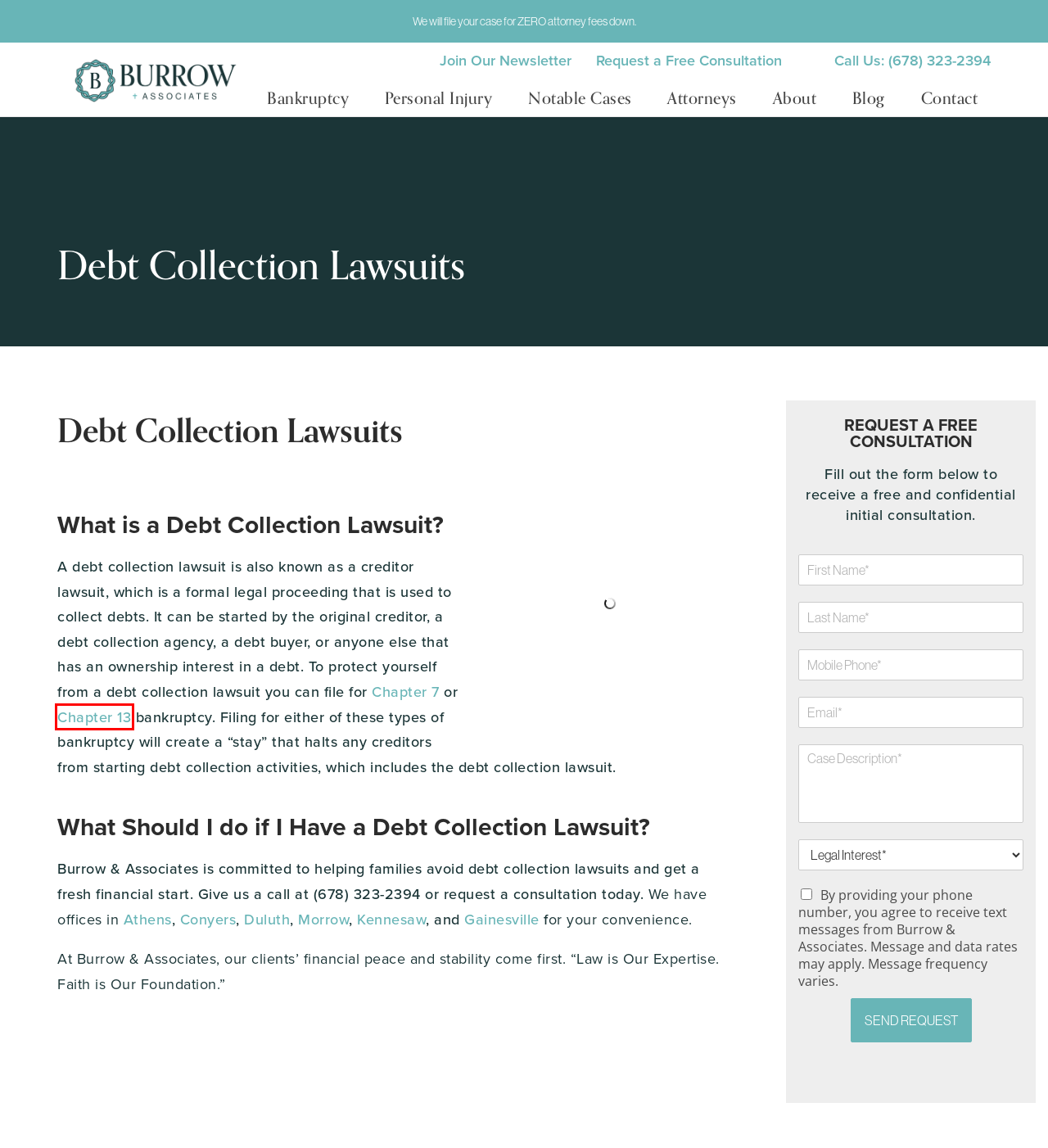Review the screenshot of a webpage containing a red bounding box around an element. Select the description that best matches the new webpage after clicking the highlighted element. The options are:
A. Chapter 13 Bankruptcy Attorney | Burrow & Associates
B. Athens, GA Law Firm | Burrow & Associates
C. Burrow & Associates, LLC
D. Conyers Law Firm | Burrow & Associates
E. Contact Our Legal Team | Burrow & Associates
F. Personal Injury Lawyers | Burrow & Associates
G. Atlanta Bankruptcy Lawyers | Burrow & Associates
H. Burrow & Associates | Personal Injury & Bankruptcy Lawyers

A